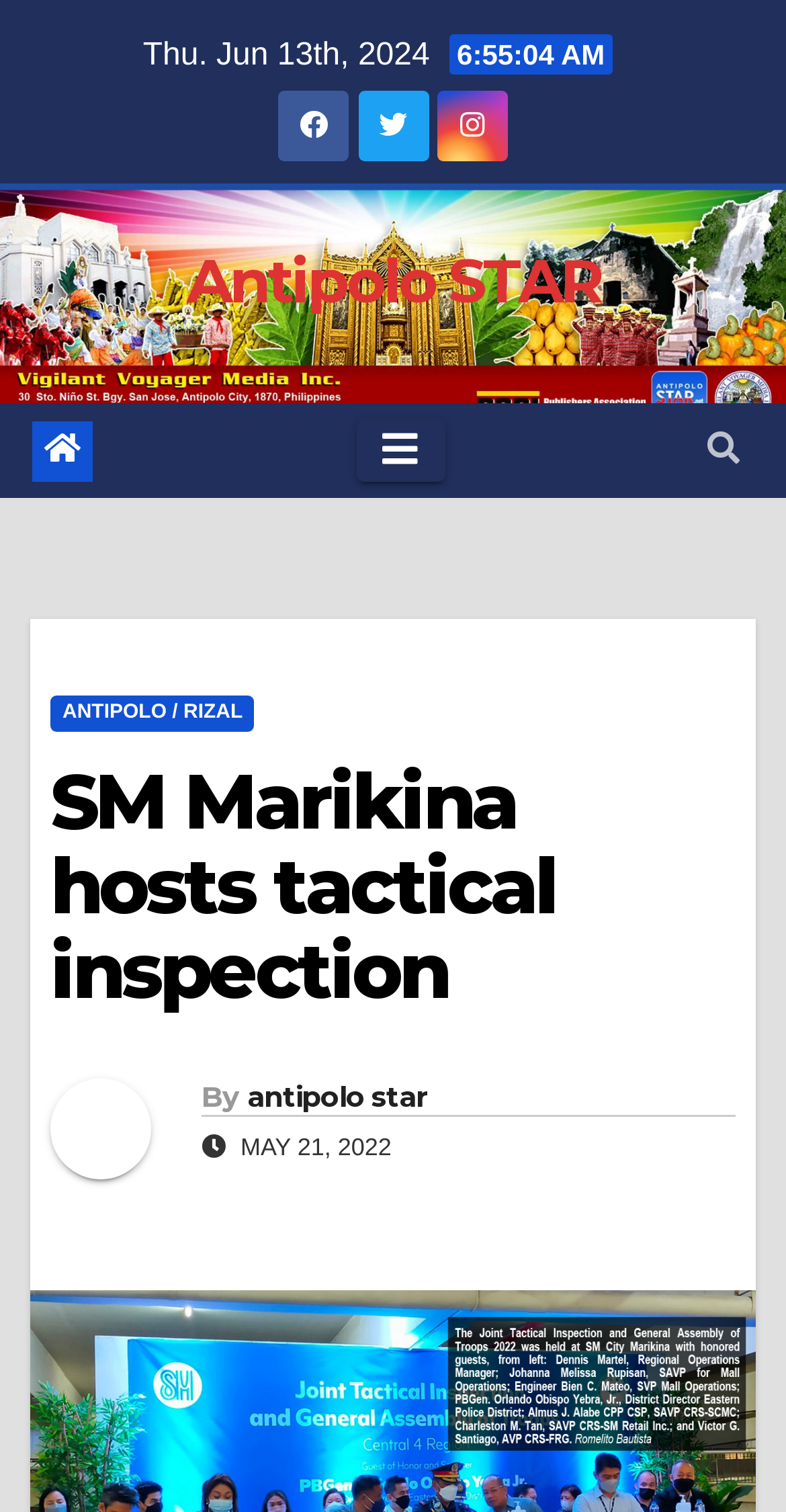Identify the bounding box for the UI element described as: "parent_node: Byantipolo star". The coordinates should be four float numbers between 0 and 1, i.e., [left, top, right, bottom].

[0.064, 0.713, 0.256, 0.8]